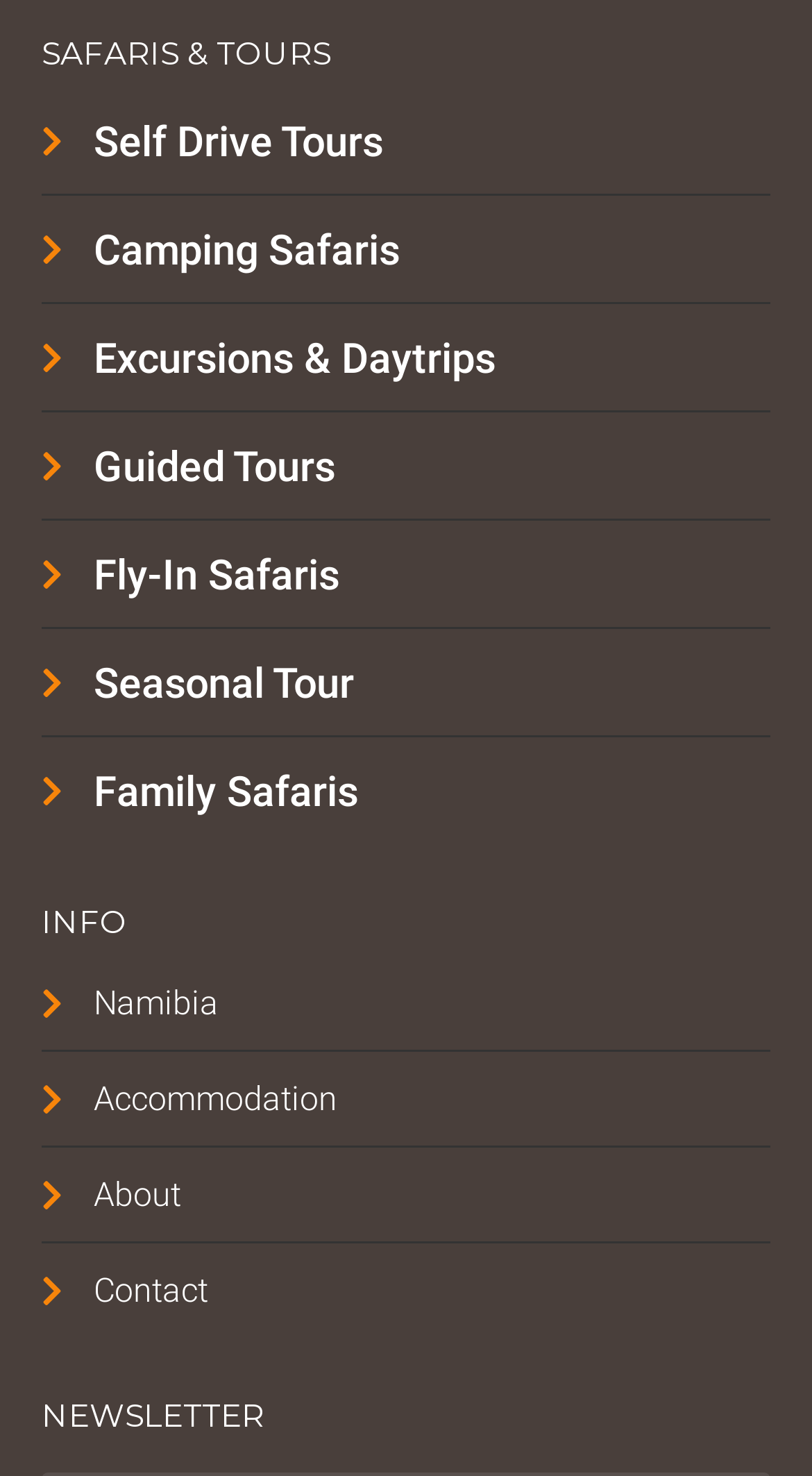What is the first item under the 'INFO' heading?
Answer the question with as much detail as you can, using the image as a reference.

By looking at the links under the 'INFO' heading, I see that the first item is 'Namibia', which is a link with a bounding box coordinate of [0.051, 0.663, 0.949, 0.696].